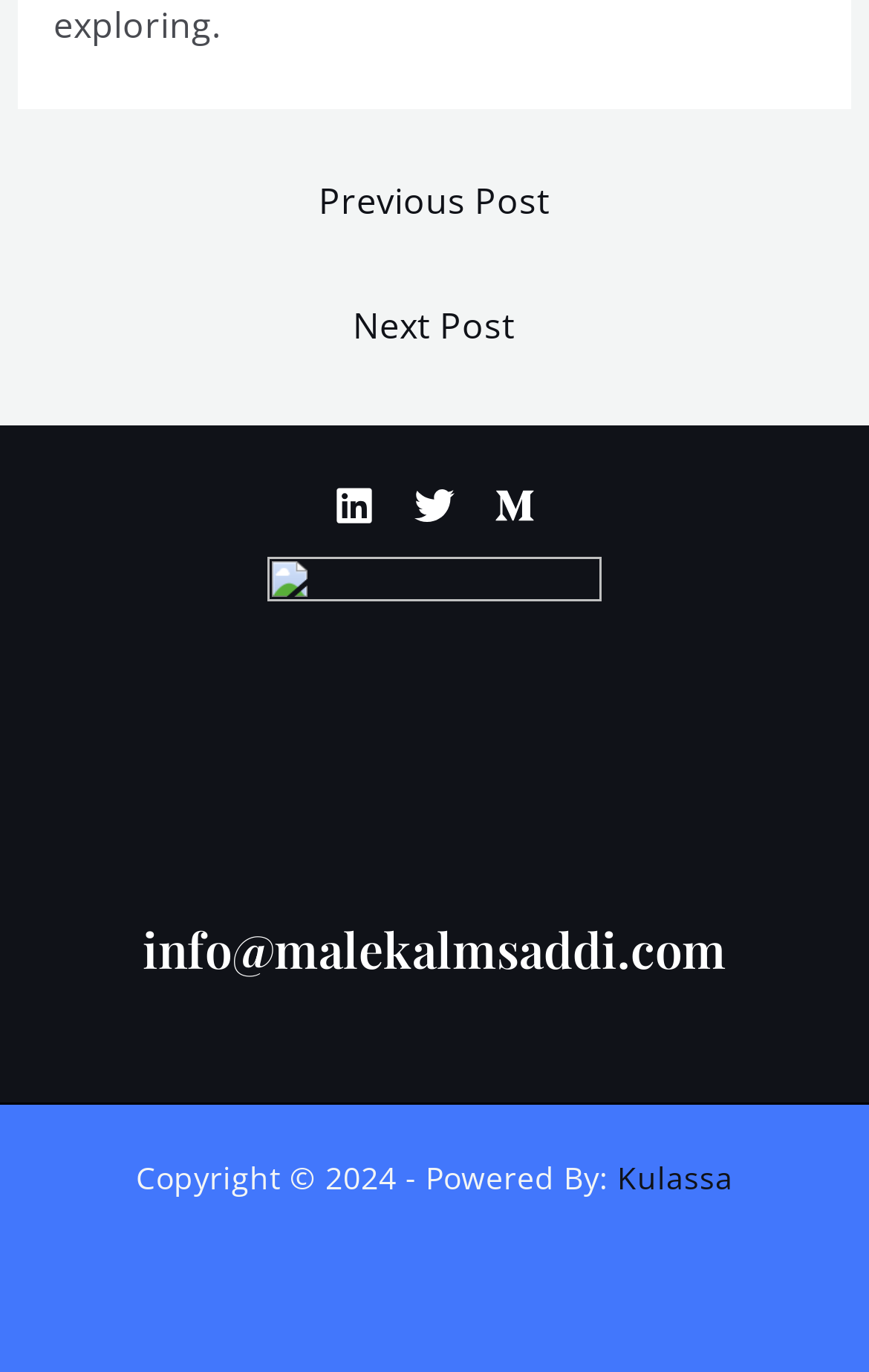Answer the question briefly using a single word or phrase: 
How many social media links are there?

3